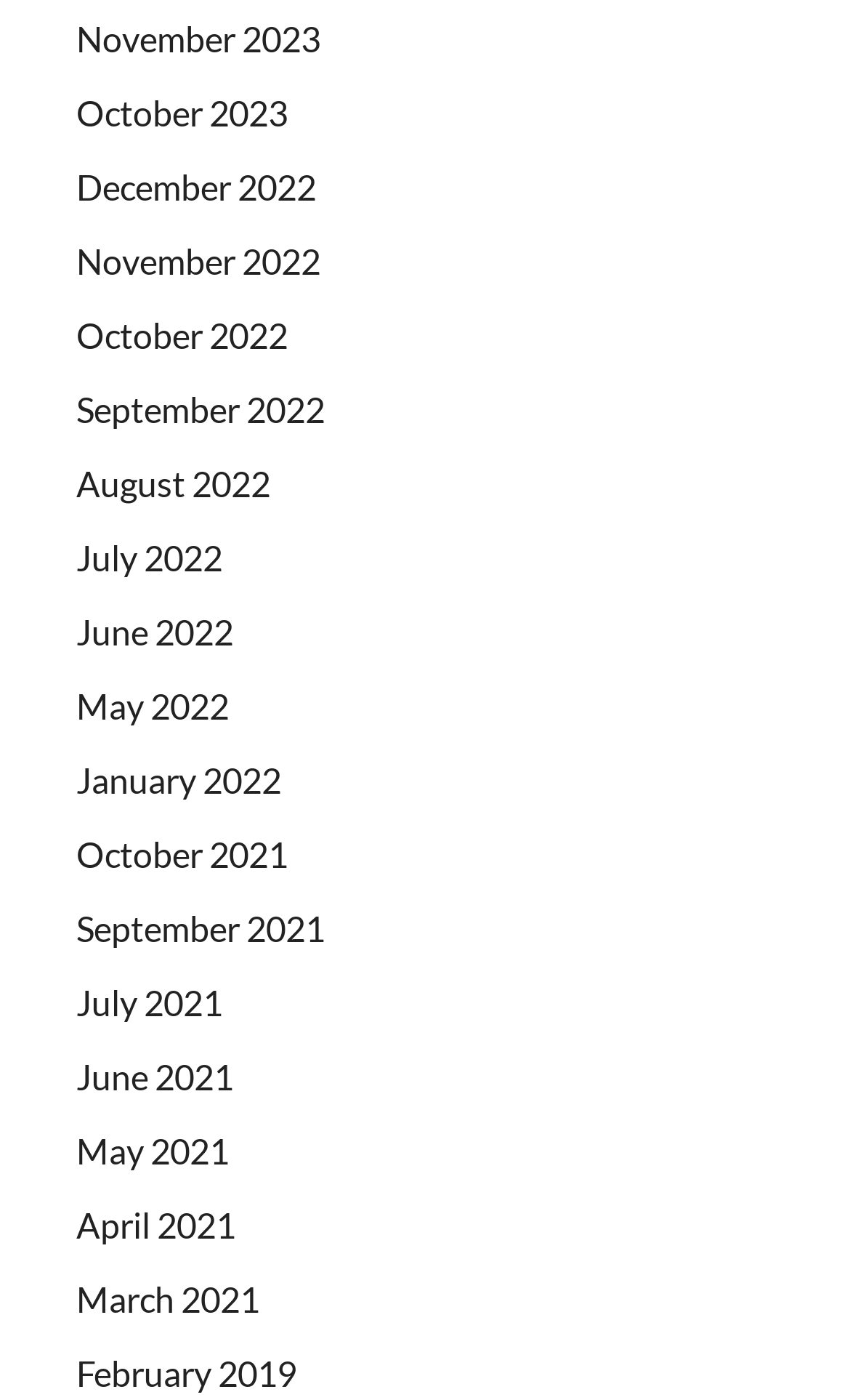How many months are listed from 2022?
Refer to the image and provide a one-word or short phrase answer.

7